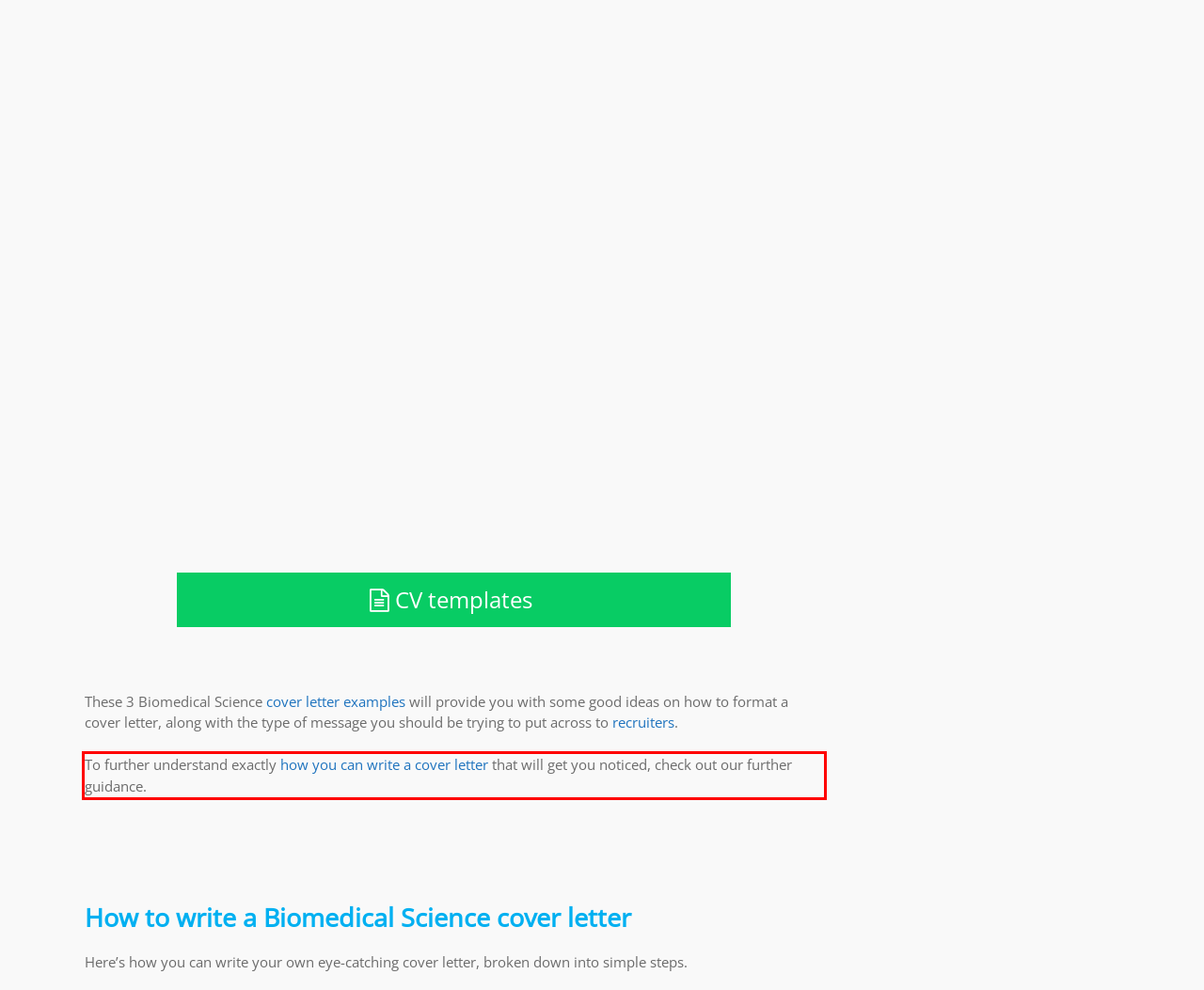Identify the text inside the red bounding box in the provided webpage screenshot and transcribe it.

To further understand exactly how you can write a cover letter that will get you noticed, check out our further guidance.